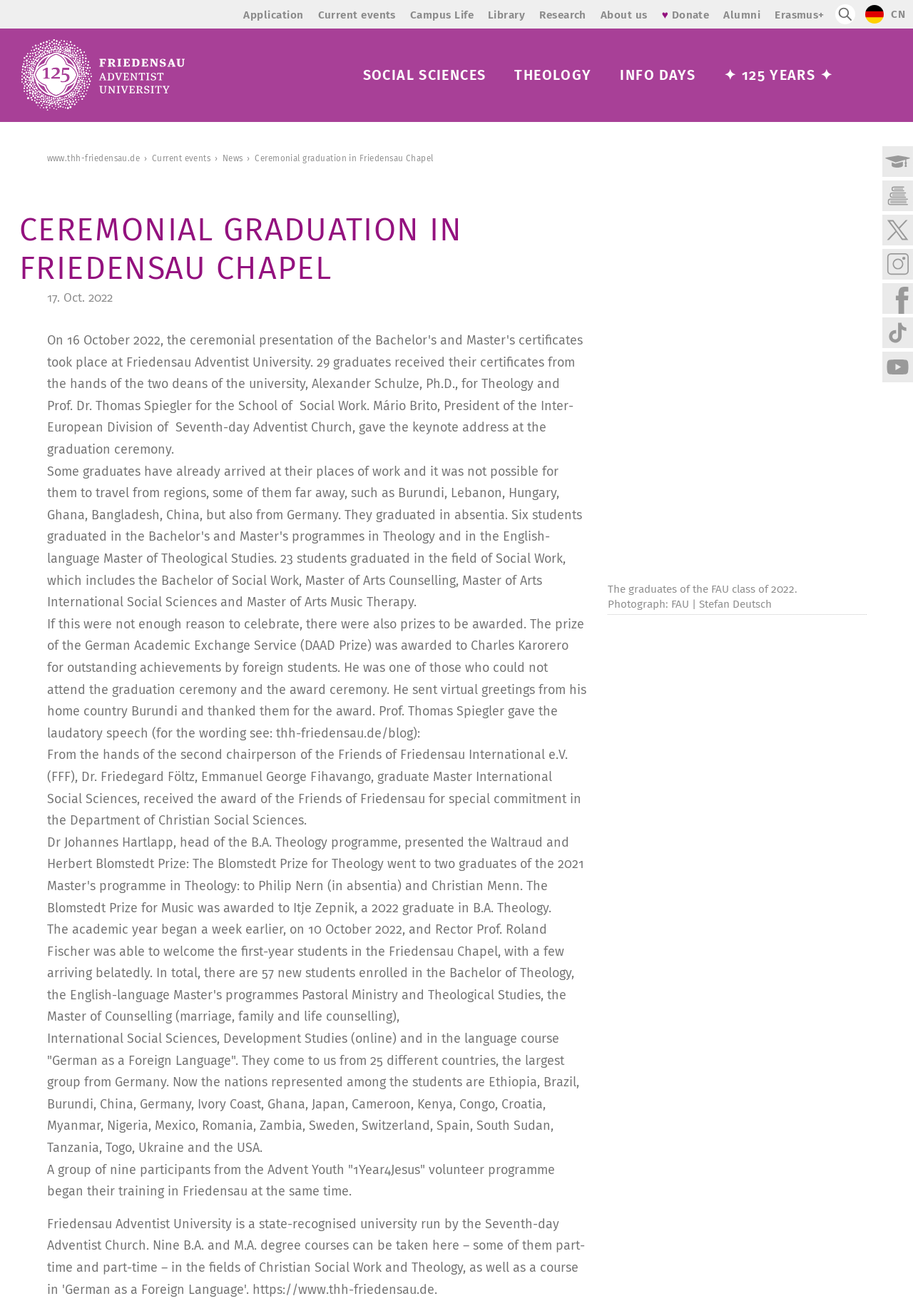Based on the element description: "alt="Signet THH Friedensau"", identify the bounding box coordinates for this UI element. The coordinates must be four float numbers between 0 and 1, listed as [left, top, right, bottom].

[0.023, 0.03, 0.203, 0.084]